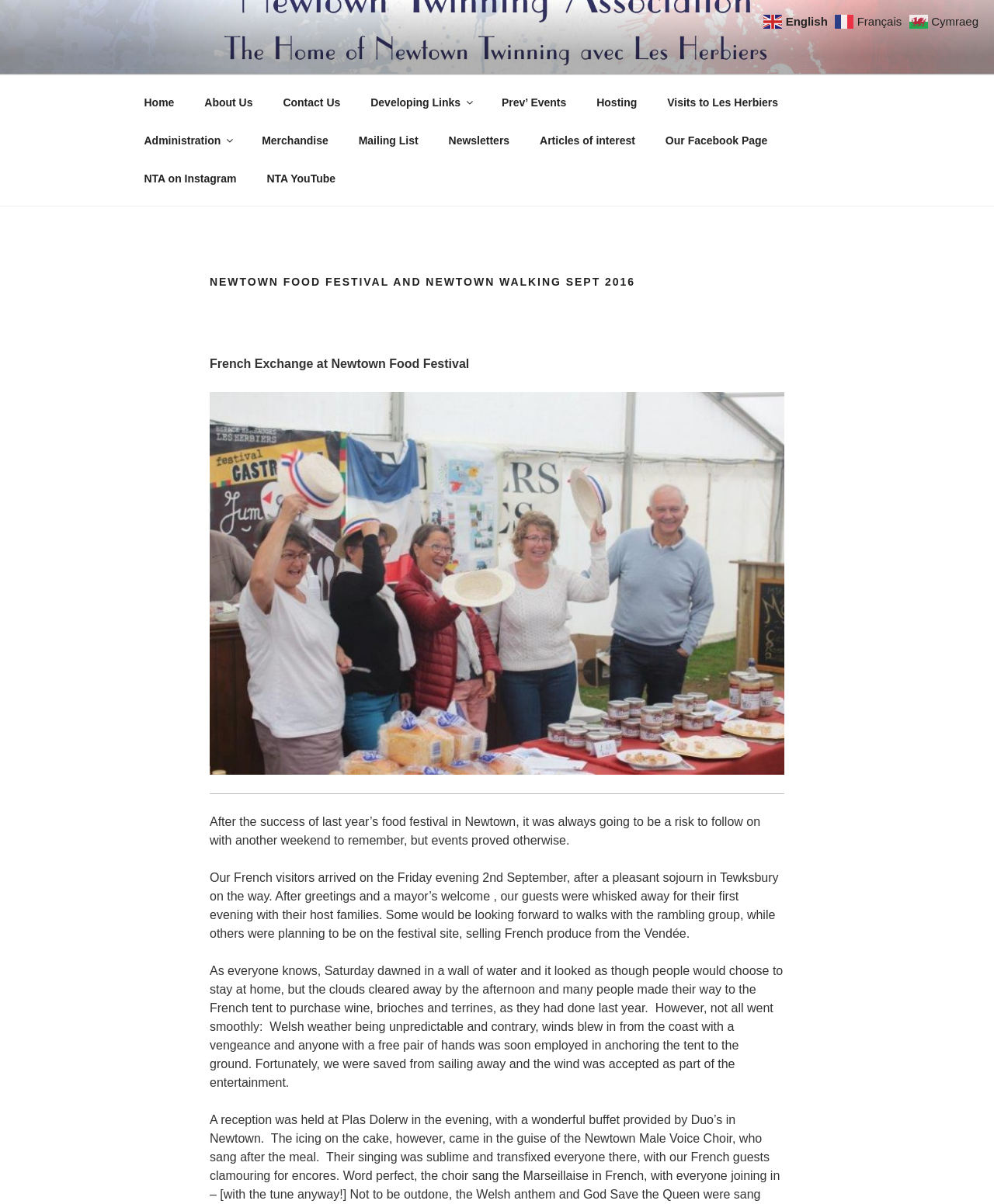What event is described in the main content of the webpage?
Use the screenshot to answer the question with a single word or phrase.

Newtown Food Festival